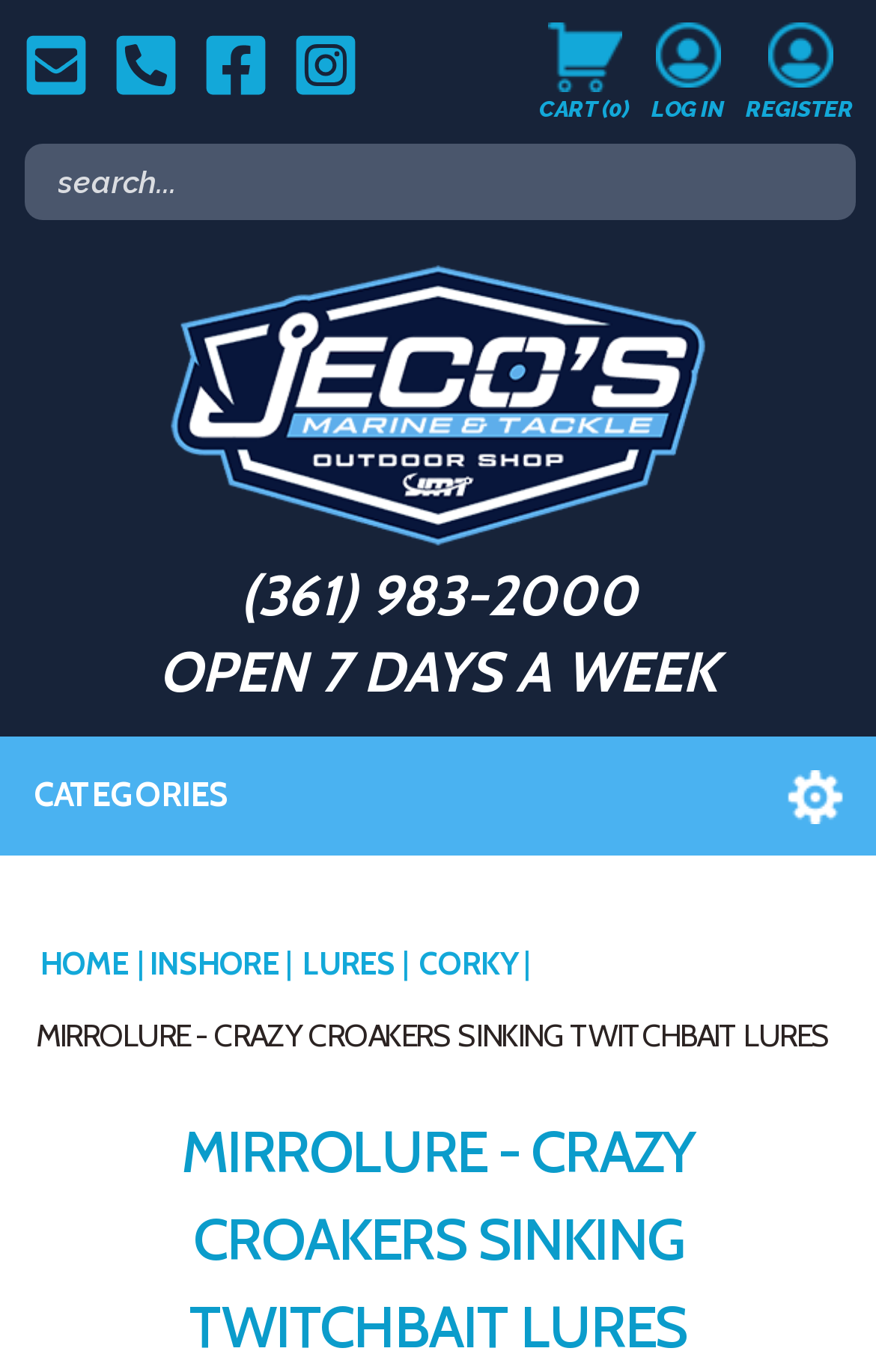Can you determine the main header of this webpage?

MIRROLURE - CRAZY CROAKERS SINKING TWITCHBAIT LURES